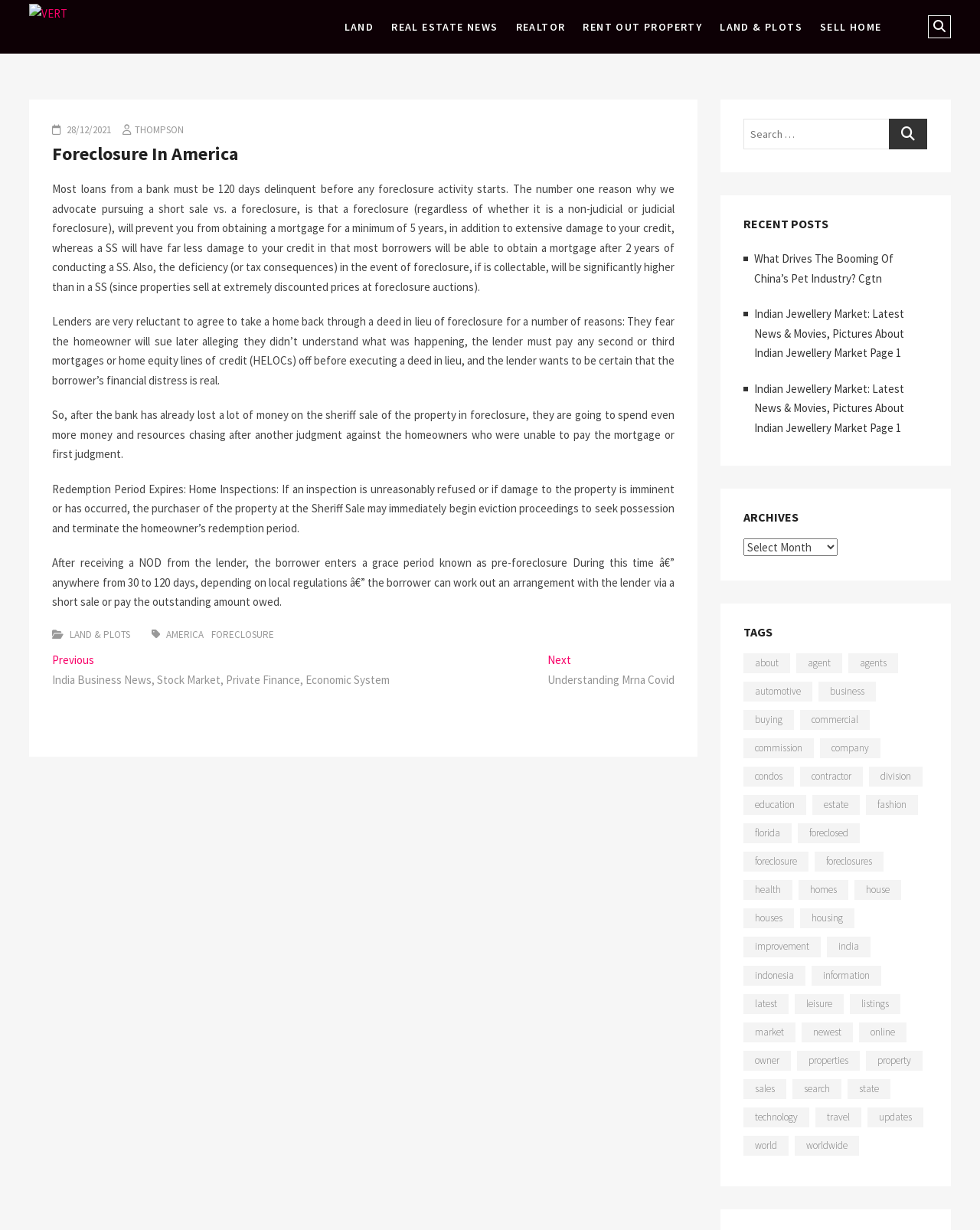Please answer the following question as detailed as possible based on the image: 
What is the topic of the article in the main section?

I looked at the main section of the webpage and found the article element, which has a heading element with the text 'Foreclosure In America'.